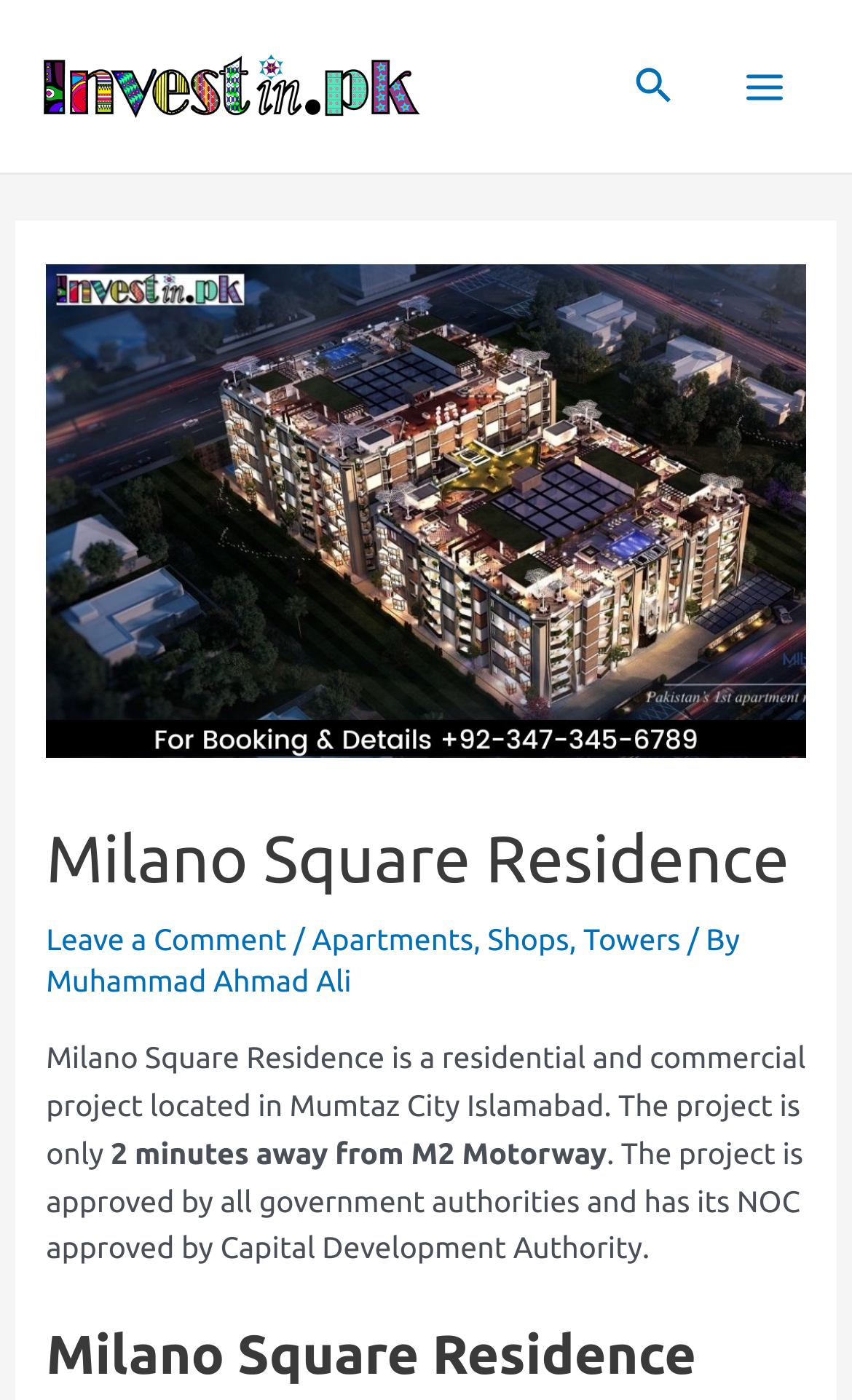Respond to the question with just a single word or phrase: 
Who is the developer of Milano Square Residence?

Muhammad Ahmad Ali